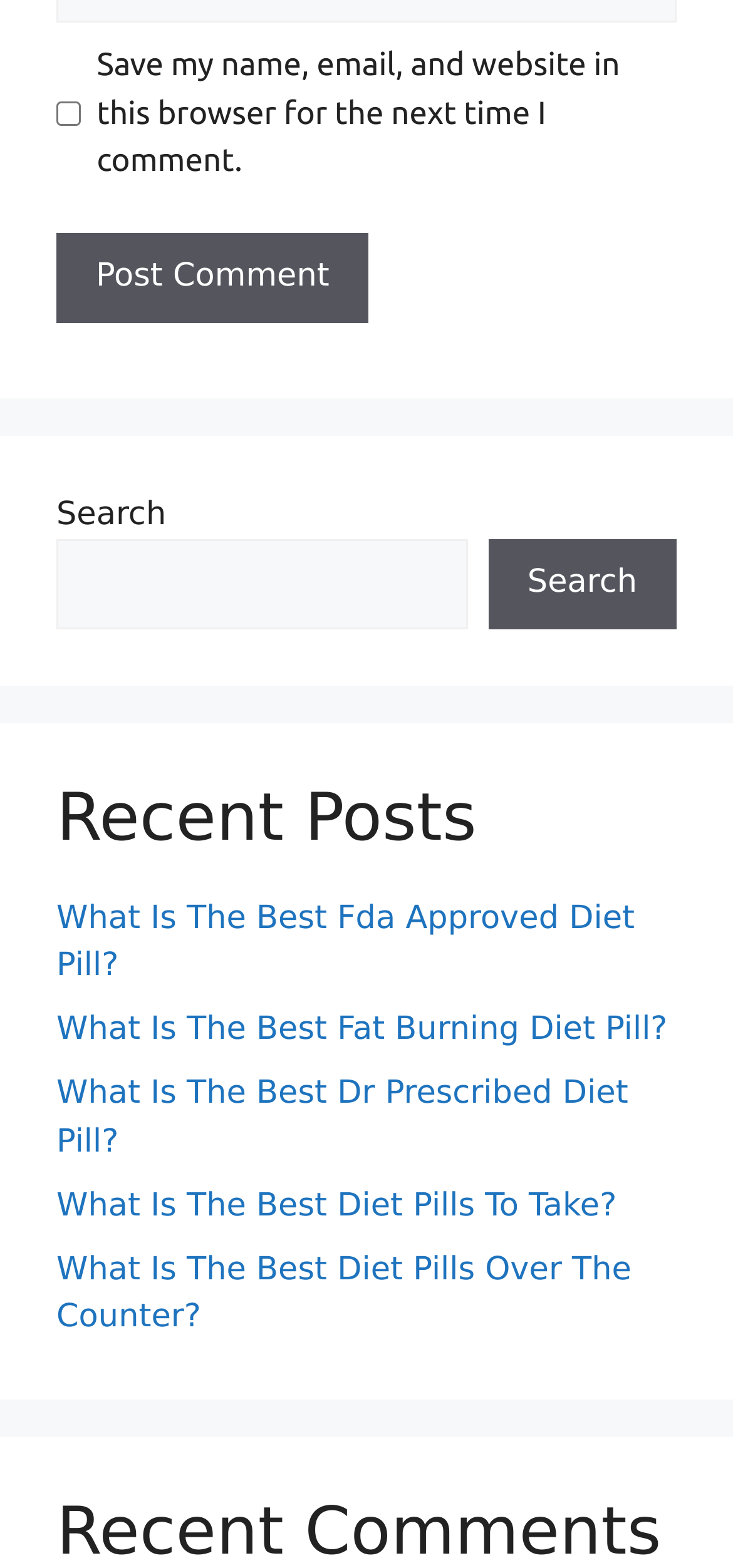Answer the question below with a single word or a brief phrase: 
What is the purpose of the checkbox?

Save comment info